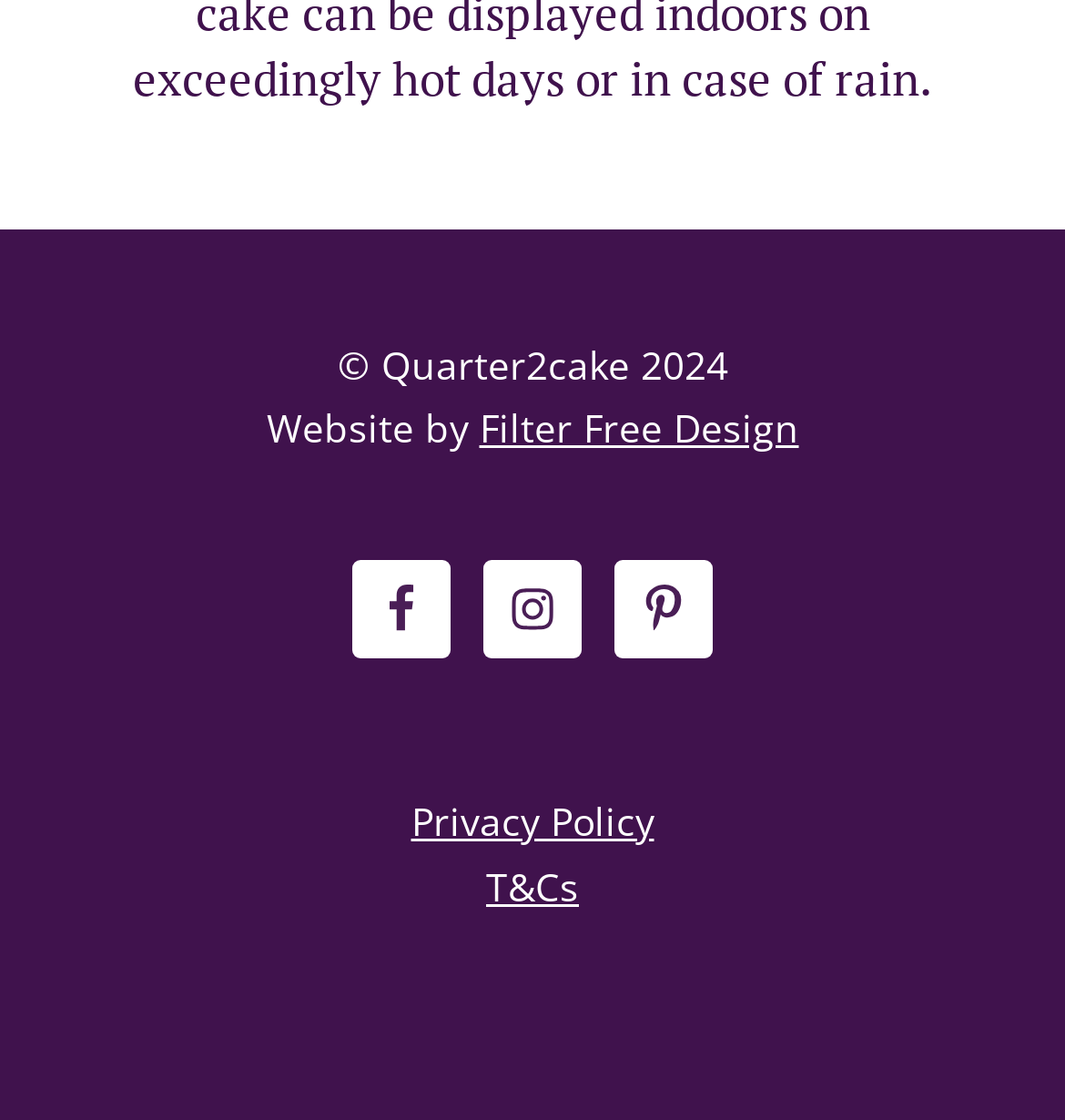Given the element description Privacy Policy, specify the bounding box coordinates of the corresponding UI element in the format (top-left x, top-left y, bottom-right x, bottom-right y). All values must be between 0 and 1.

[0.386, 0.709, 0.614, 0.756]